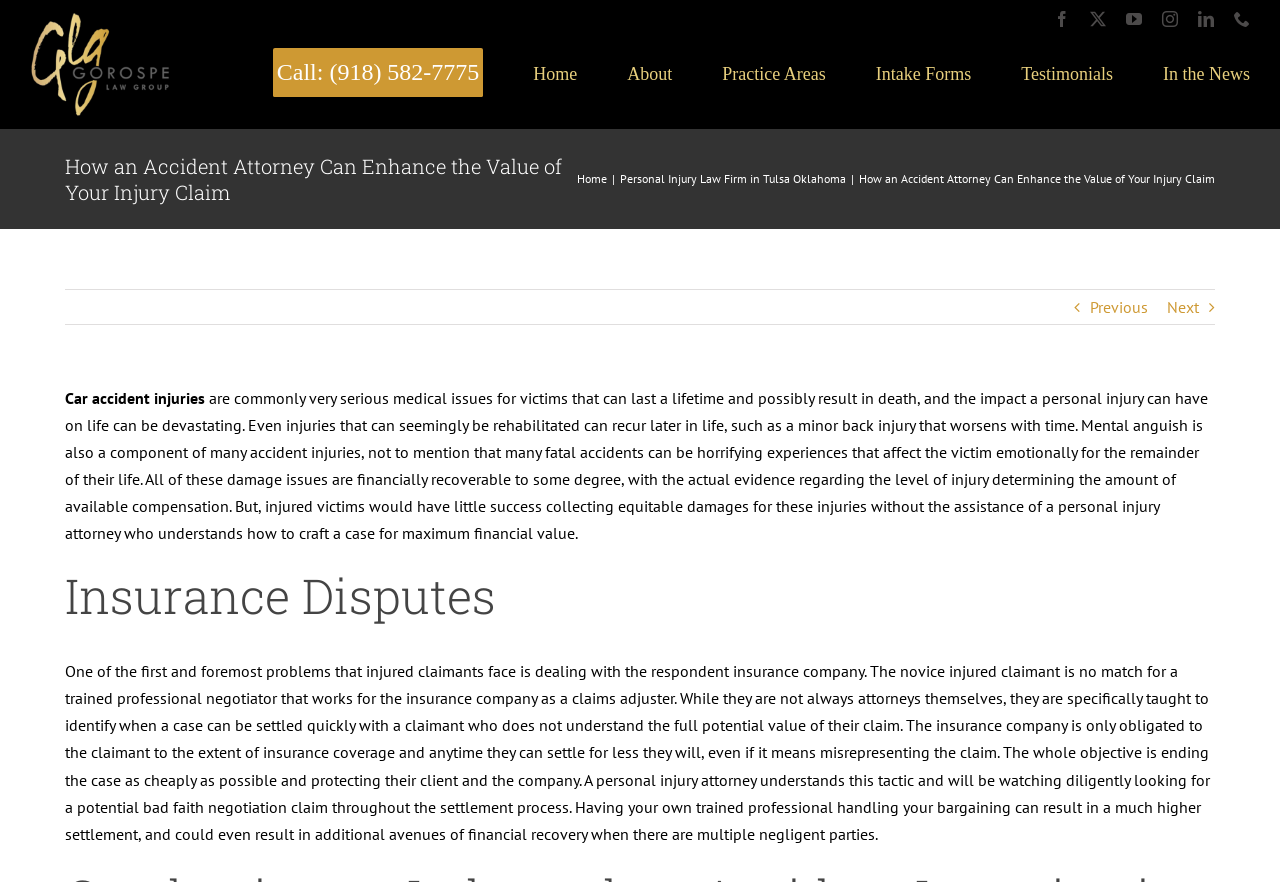Determine the bounding box coordinates of the element that should be clicked to execute the following command: "Click the phone number link".

[0.964, 0.012, 0.977, 0.03]